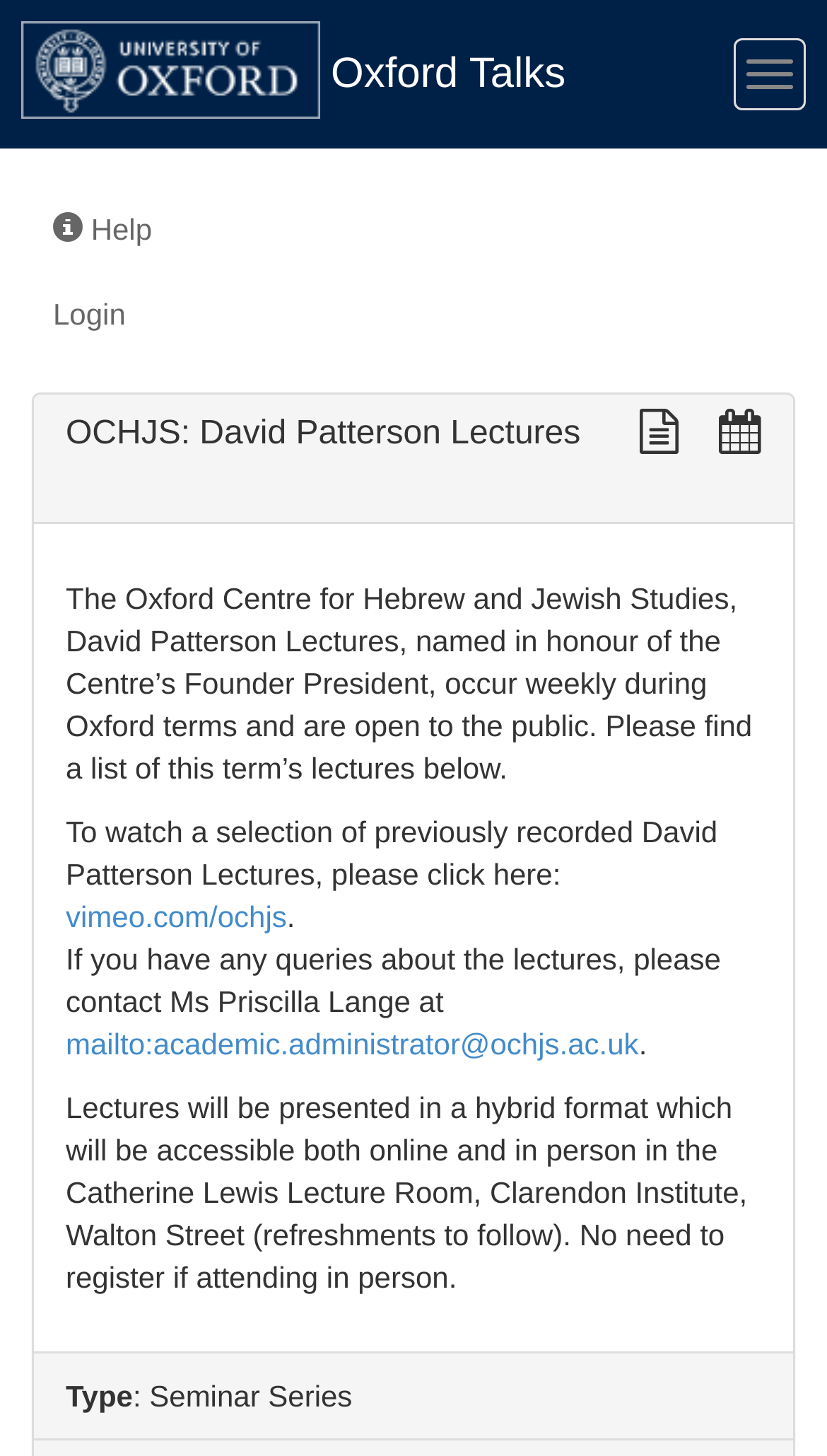Detail the various sections and features present on the webpage.

The webpage is about the David Patterson Lectures at the Oxford Centre for Hebrew and Jewish Studies. At the top left, there is a link and an image, likely a logo, with the text "OCHJS: David Patterson Lectures - Oxford Talks". Next to it, on the top right, is a link to "Oxford Talks". A button to "Toggle navigation" is located at the top right corner.

Below the top section, there is a heading that reads "OCHJS: David Patterson Lectures" with two links to "View a plain text version of this series" and "Import this series into your calendar". 

A paragraph of text explains that the David Patterson Lectures occur weekly during Oxford terms and are open to the public, with a list of lectures for the current term provided below. 

Following this, there is a sentence that invites users to watch previously recorded lectures, with a link to "vimeo.com/ochjs". Another sentence provides contact information for queries about the lectures, with a link to an email address.

A longer paragraph explains that the lectures will be presented in a hybrid format, accessible both online and in person, with details about the location and refreshments. 

At the bottom, there are two labels, "Type" and "Seminar Series", likely categorizing the lecture series.